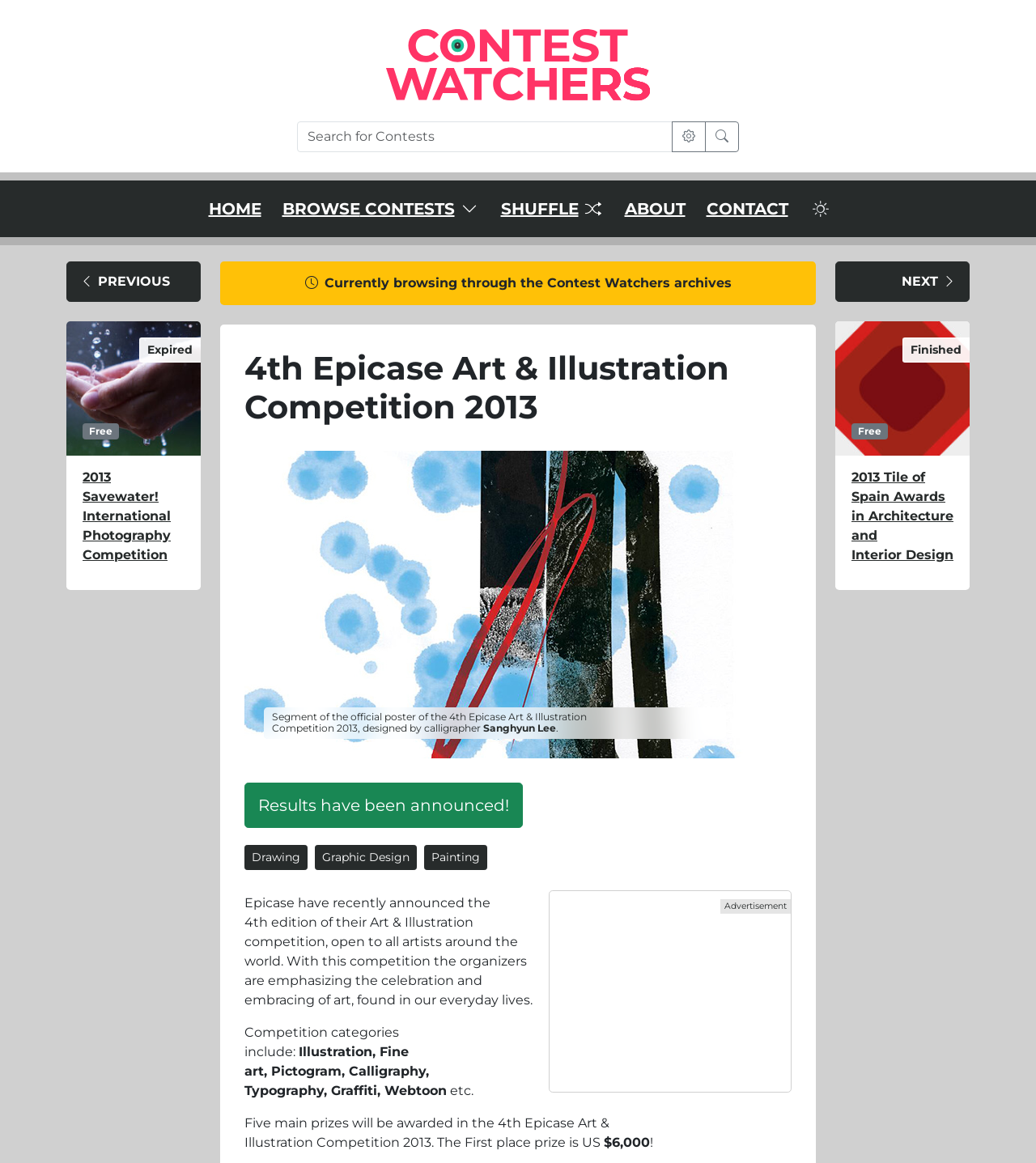Please provide a comprehensive answer to the question below using the information from the image: How many main prizes will be awarded in the competition?

I found the answer by reading the paragraph of text that mentions the prizes, which states 'Five main prizes will be awarded in the 4th Epicase Art & Illustration Competition 2013.'